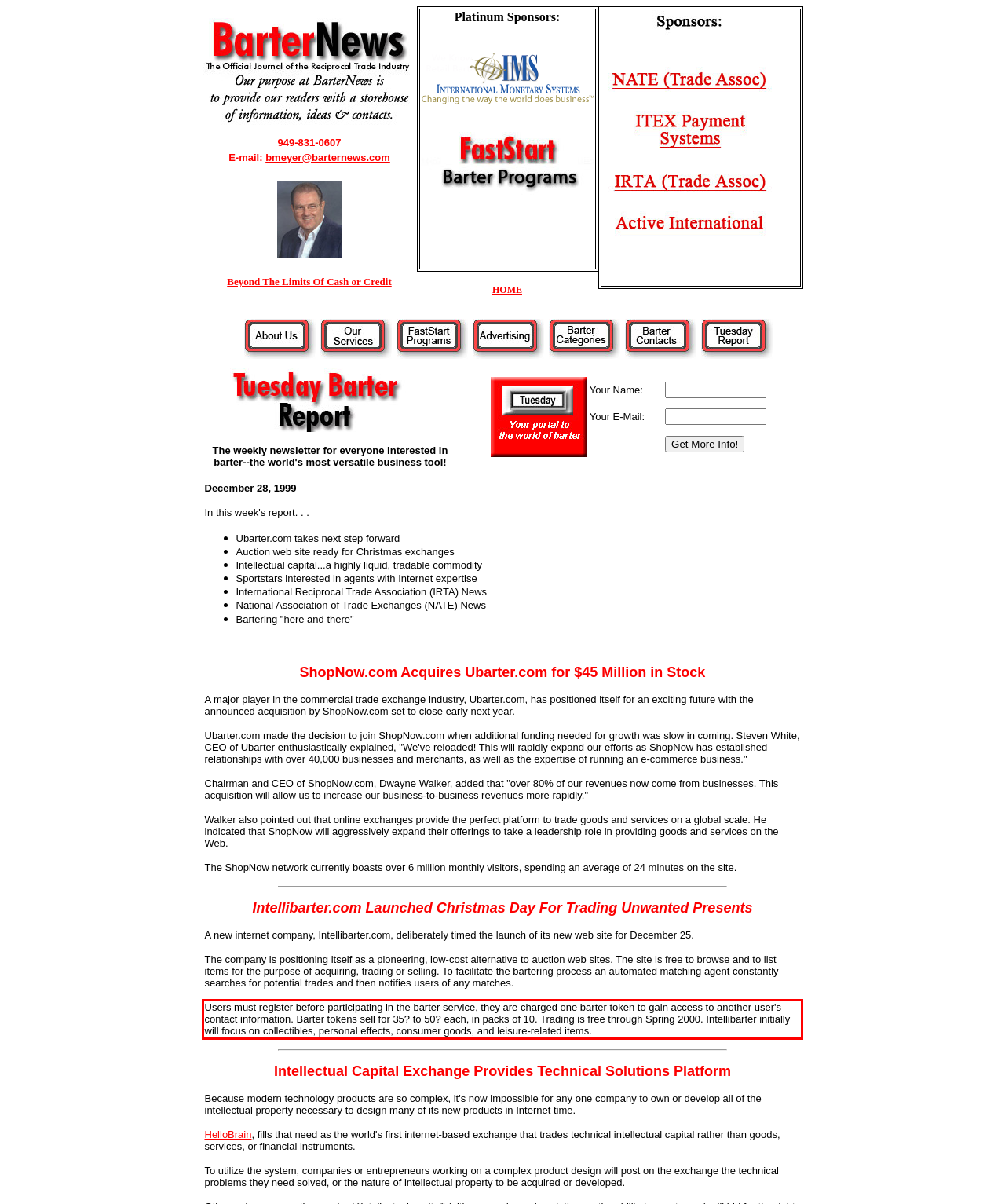Extract and provide the text found inside the red rectangle in the screenshot of the webpage.

Users must register before participating in the barter service, they are charged one barter token to gain access to another user's contact information. Barter tokens sell for 35? to 50? each, in packs of 10. Trading is free through Spring 2000. Intellibarter initially will focus on collectibles, personal effects, consumer goods, and leisure-related items.